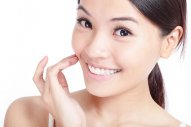What is the color of the background?
Please elaborate on the answer to the question with detailed information.

The caption explicitly states that the background is a soft white, which emphasizes the woman's features and the natural glow of her complexion.